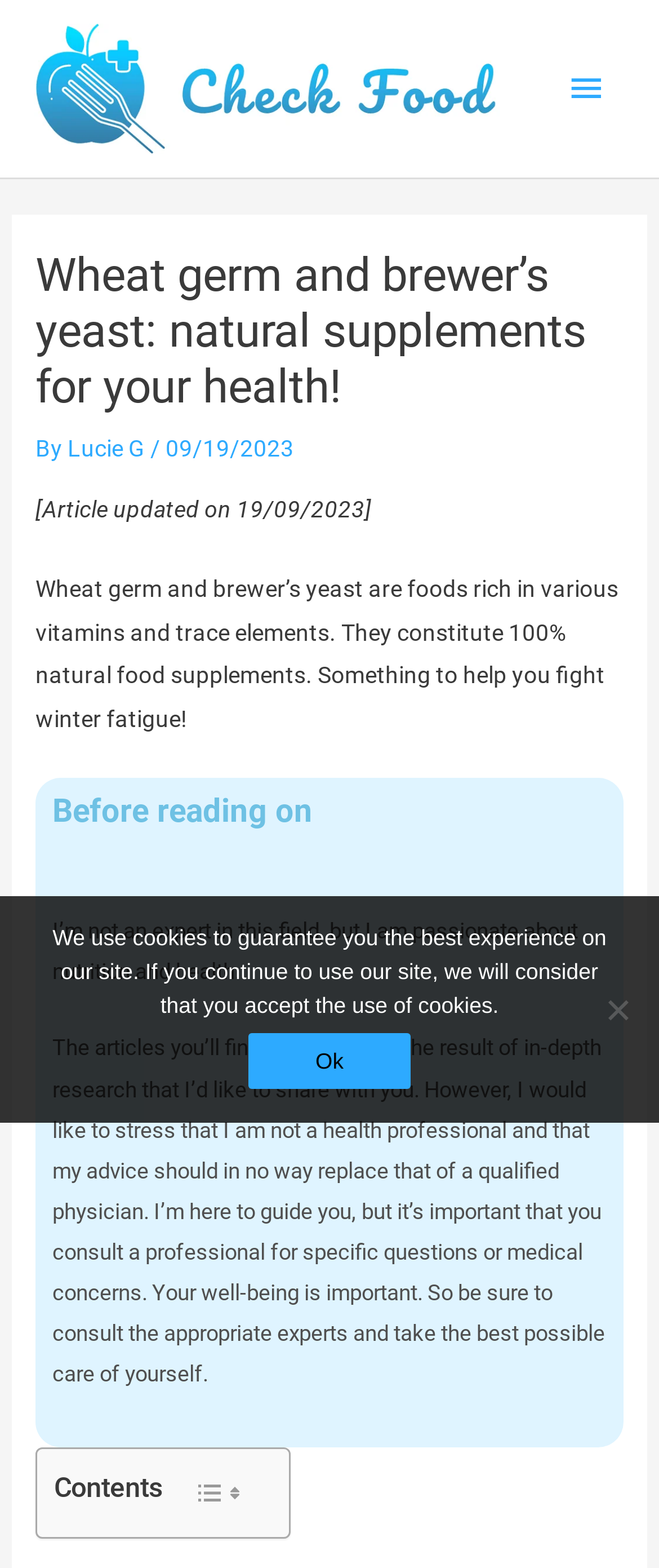Please determine the primary heading and provide its text.

Wheat germ and brewer’s yeast: natural supplements for your health!